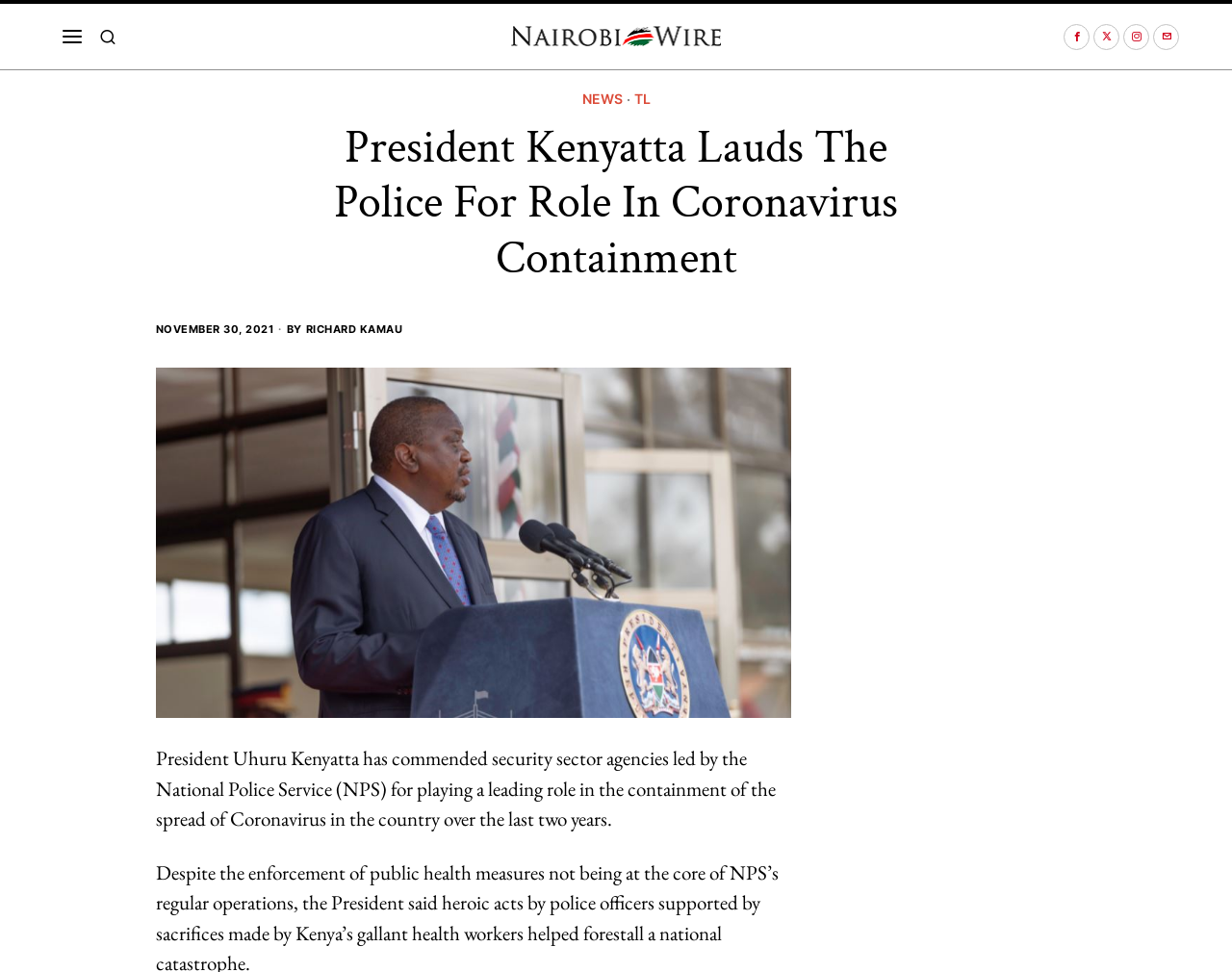Generate a thorough explanation of the webpage's elements.

The webpage appears to be a news article page. At the top right corner, there are four social media icons: Facebook, a close button, Instagram, and Email. Below these icons, there is a navigation menu with two links: "NEWS" and "TL", separated by a dot.

The main content of the page is a news article with a heading that reads "President Kenyatta Lauds The Police For Role In Coronavirus Containment". This heading is positioned near the top center of the page. Below the heading, there is a timestamp indicating the article was published on November 30, 2021, at 06:41:47. The author of the article, Richard Kamau, is credited below the timestamp.

The main body of the article is a single paragraph of text that summarizes the content. The text states that President Uhuru Kenyatta has commended the security sector agencies, led by the National Police Service, for their role in containing the spread of Coronavirus in the country over the last two years. This paragraph is positioned below the author's credit and takes up a significant portion of the page.